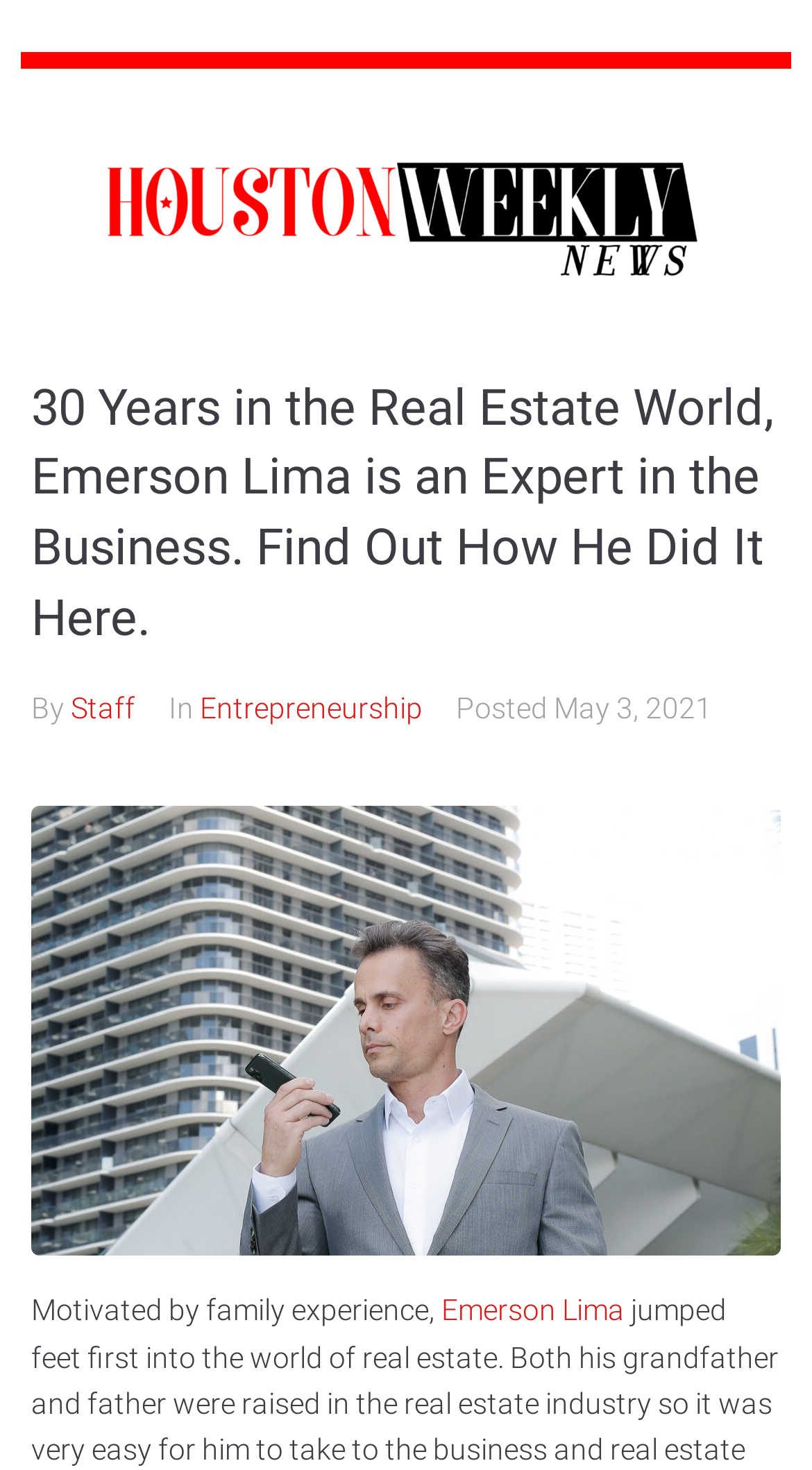Reply to the question below using a single word or brief phrase:
When was the article posted?

May 3, 2021